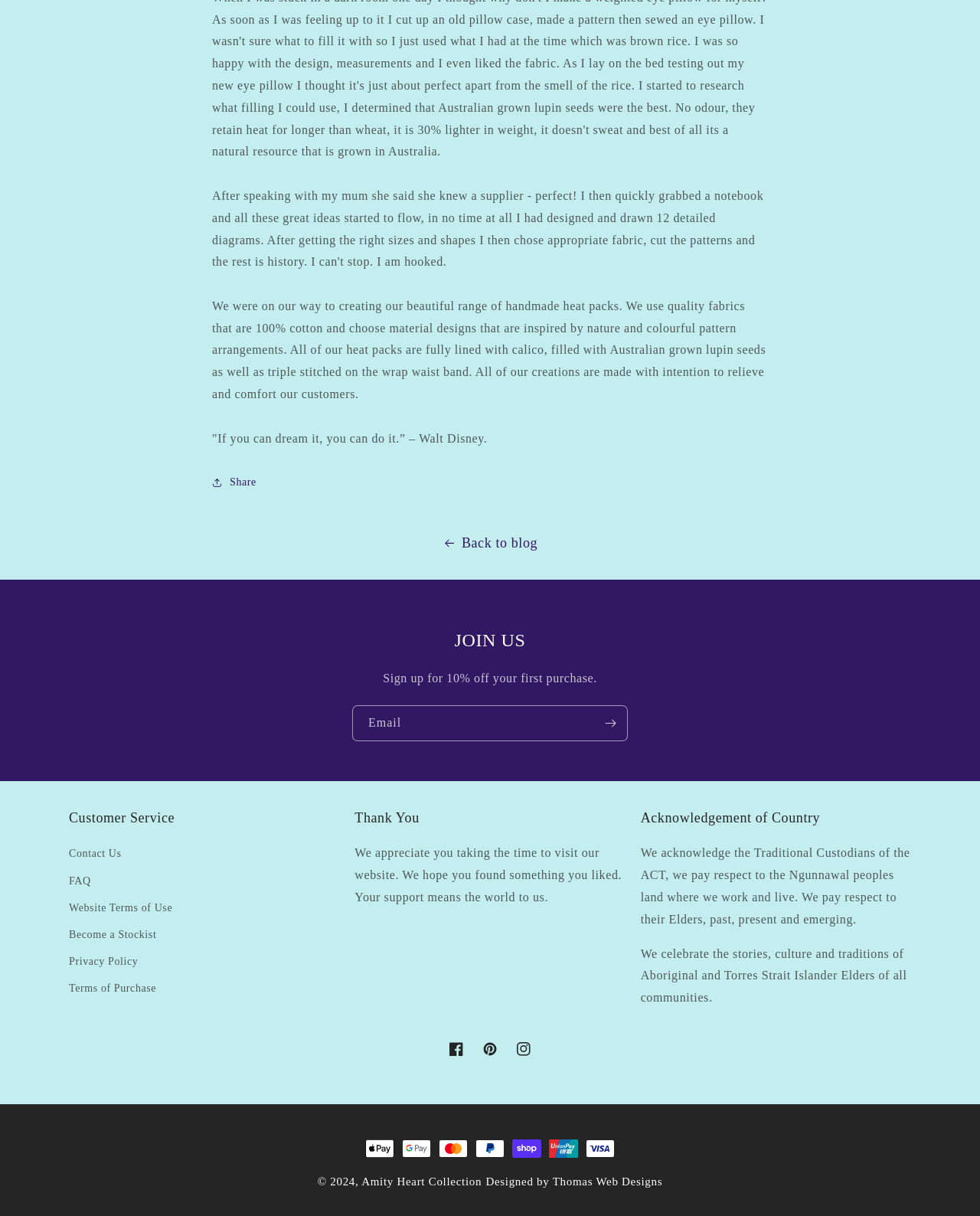Review the image closely and give a comprehensive answer to the question: What is the discount offered for first-time customers?

The discount offered for first-time customers is mentioned in the section 'JOIN US', which states that 'Sign up for 10% off your first purchase.'